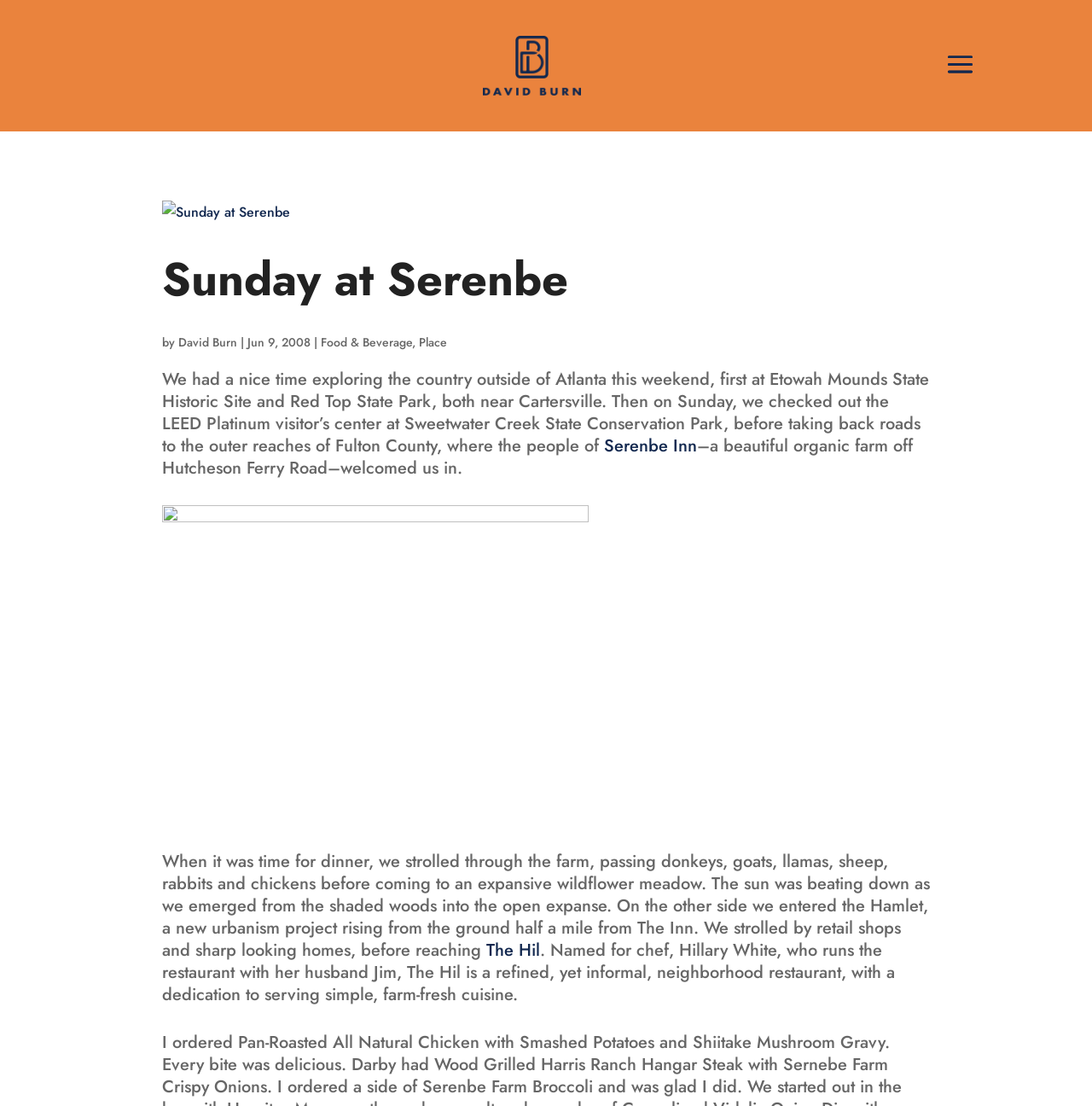Answer the question below in one word or phrase:
What is the name of the restaurant?

The Hil